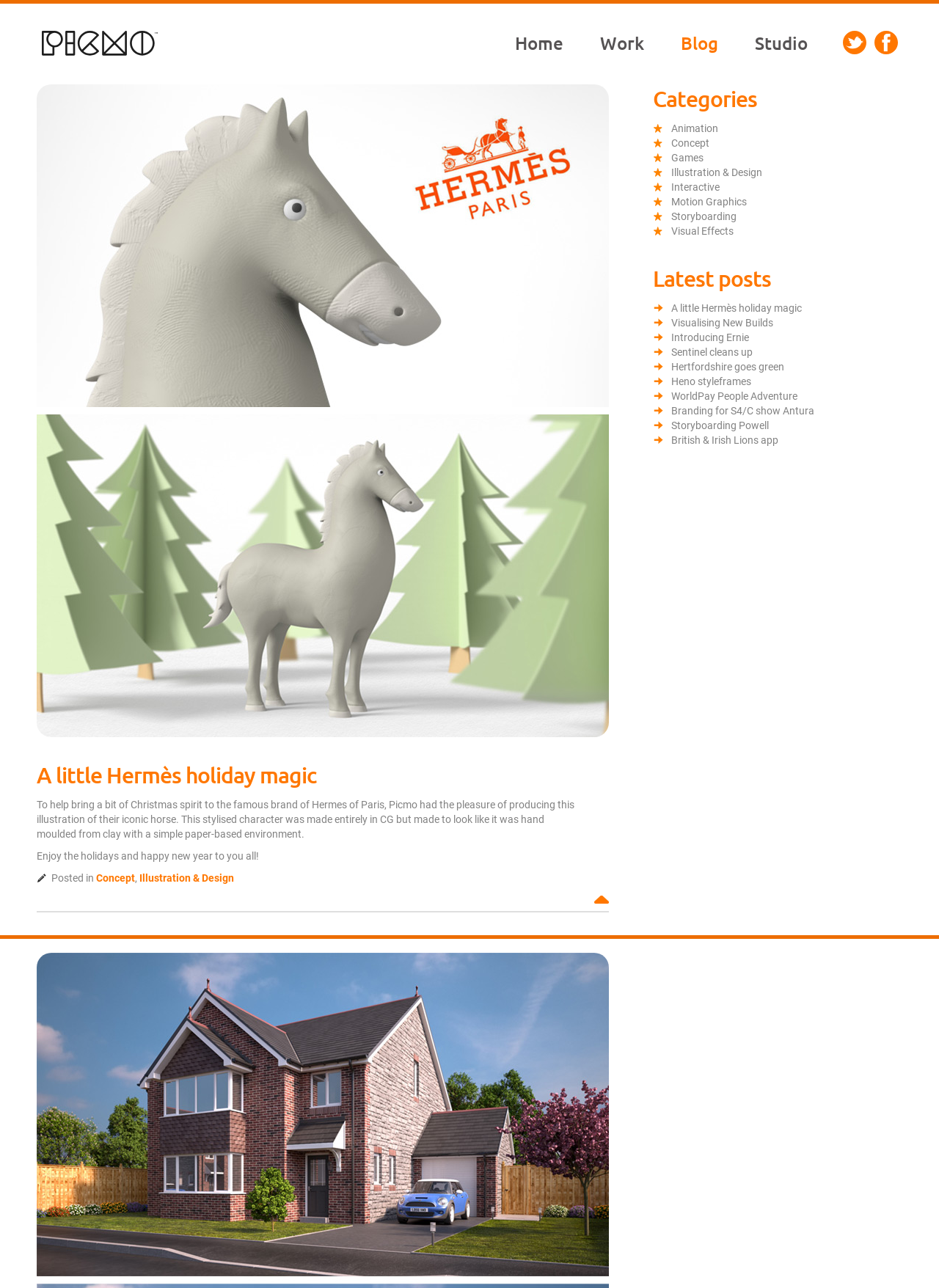Reply to the question below using a single word or brief phrase:
What type of environment is depicted in the illustration?

Paper-based